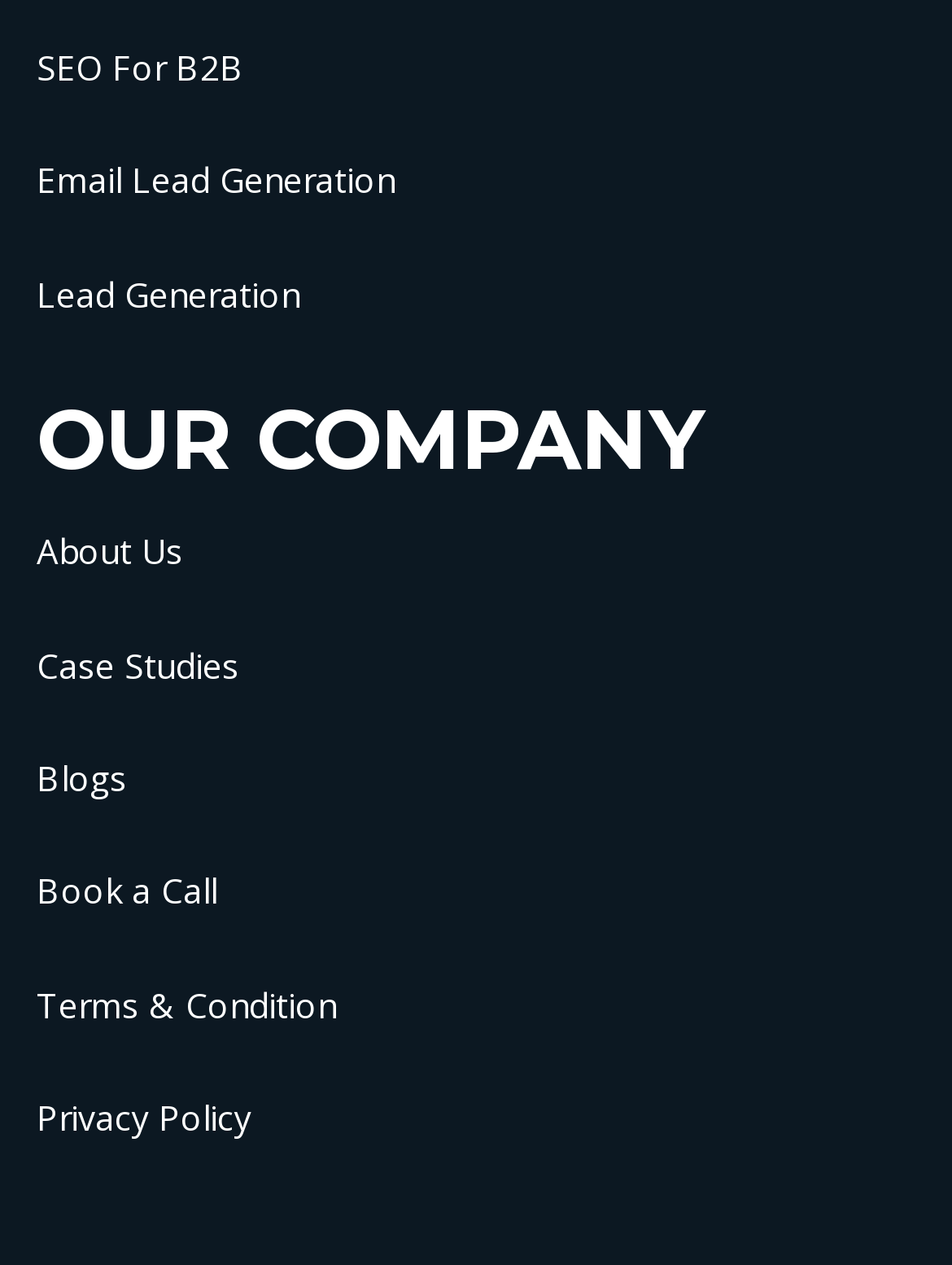Use a single word or phrase to answer the question: 
What is the second link related to?

Email Lead Generation